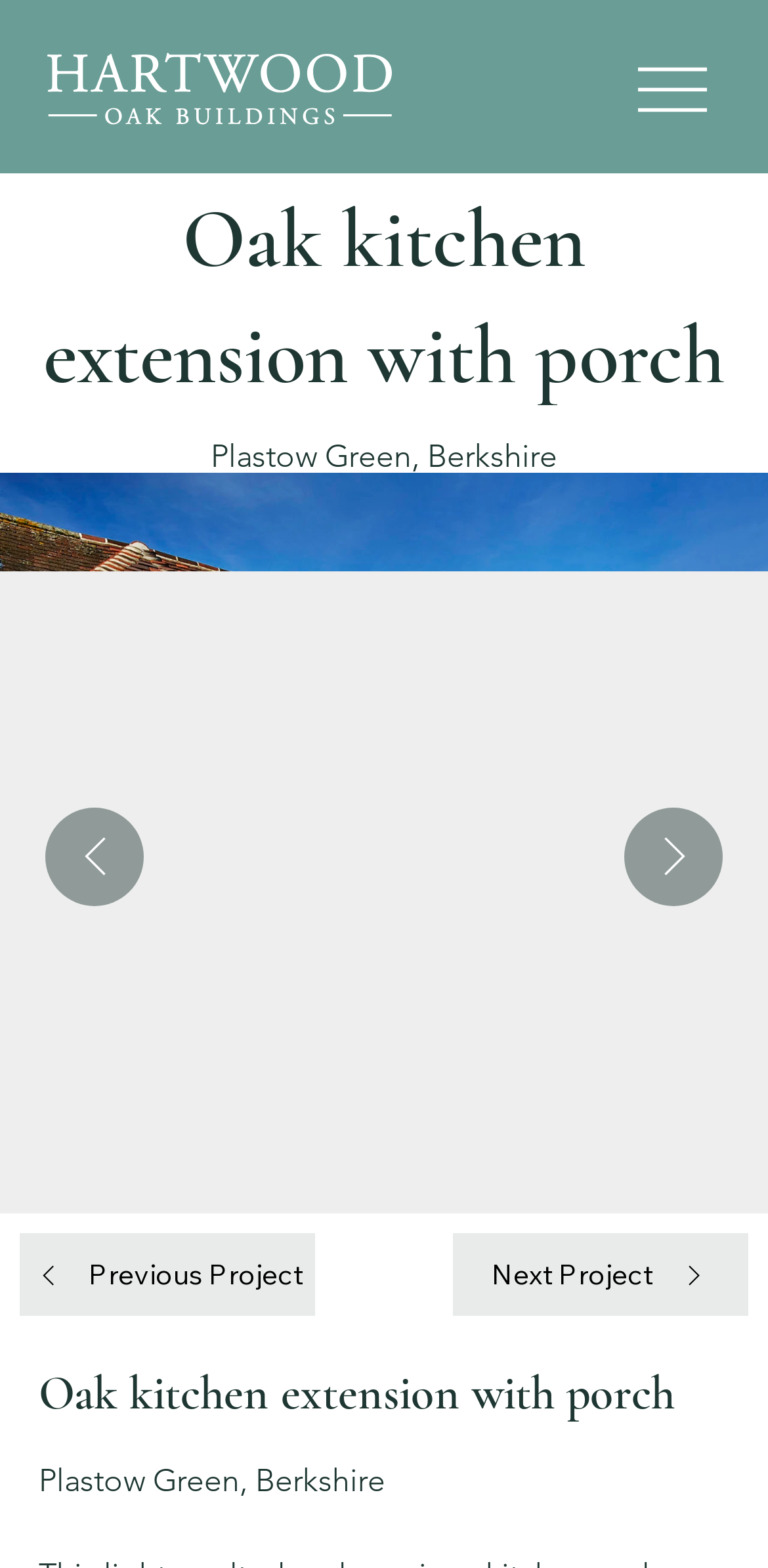What is the location of the oak kitchen extension?
Based on the visual content, answer with a single word or a brief phrase.

Plastow Green, Berkshire